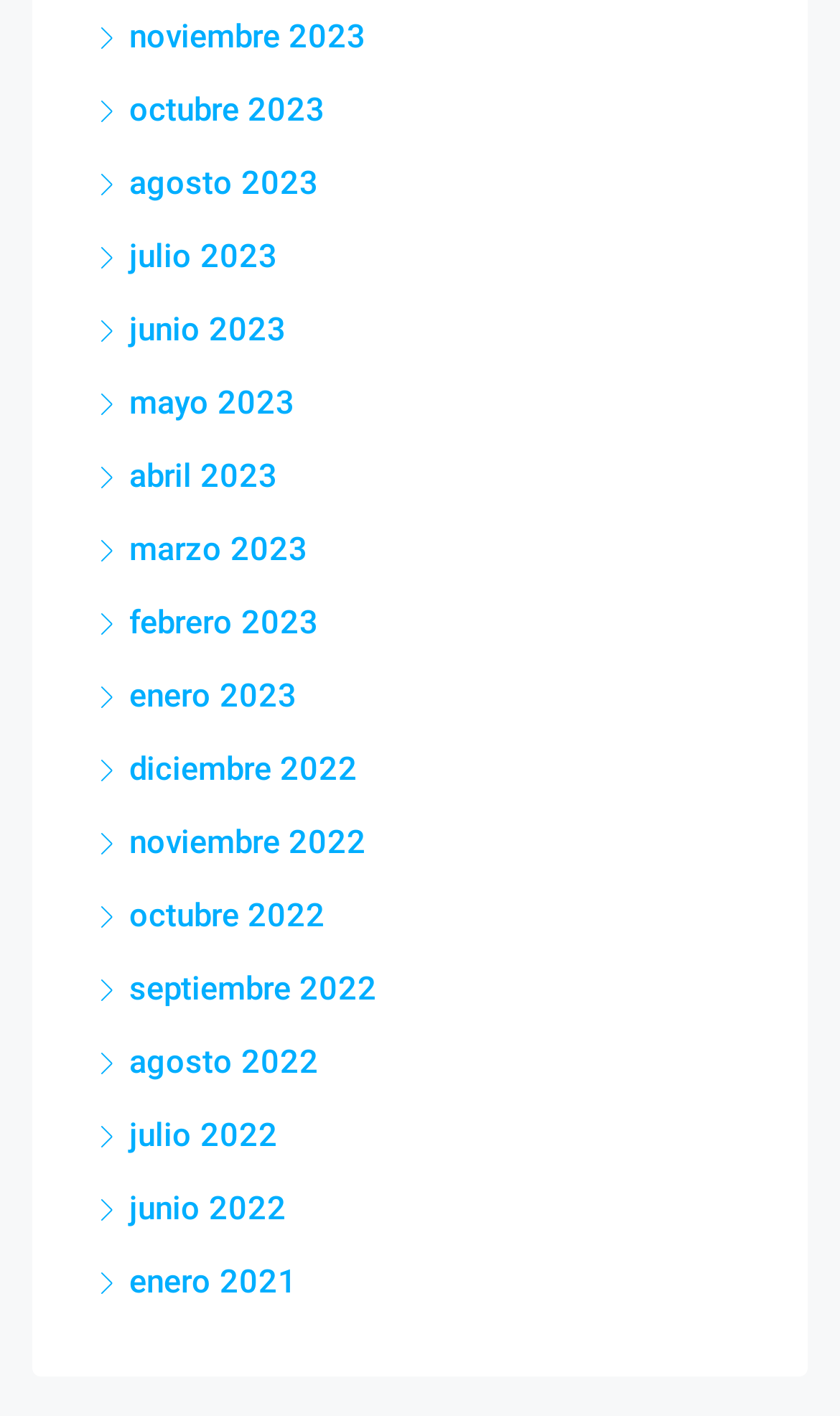Please answer the following question as detailed as possible based on the image: 
How many months are listed in 2022?

I counted the number of links that correspond to months in 2022, and found that there are 12 months listed, from 'enero 2022' to 'diciembre 2022'.